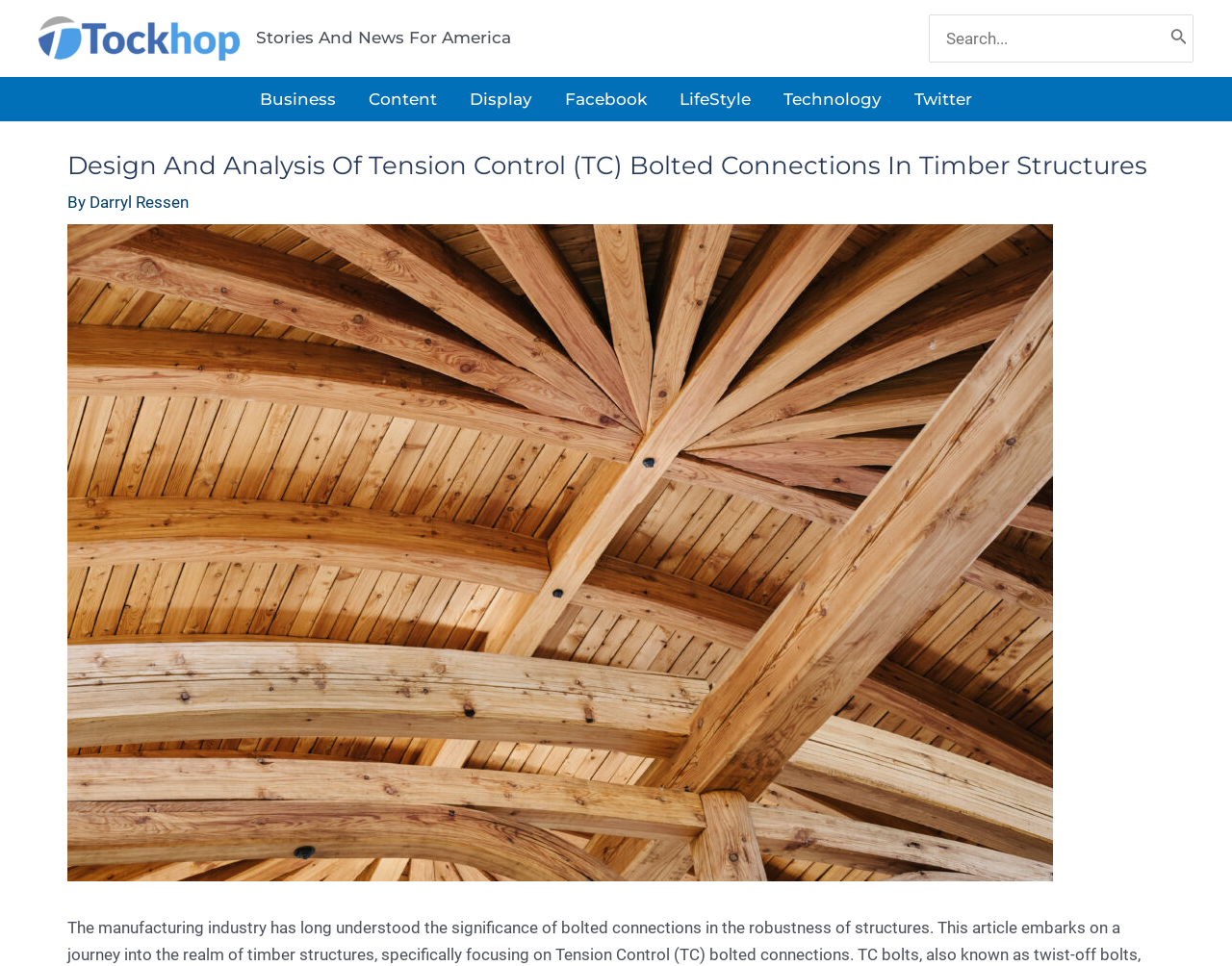Determine the bounding box coordinates for the area that should be clicked to carry out the following instruction: "Click on the Tockhop link".

[0.031, 0.028, 0.195, 0.048]